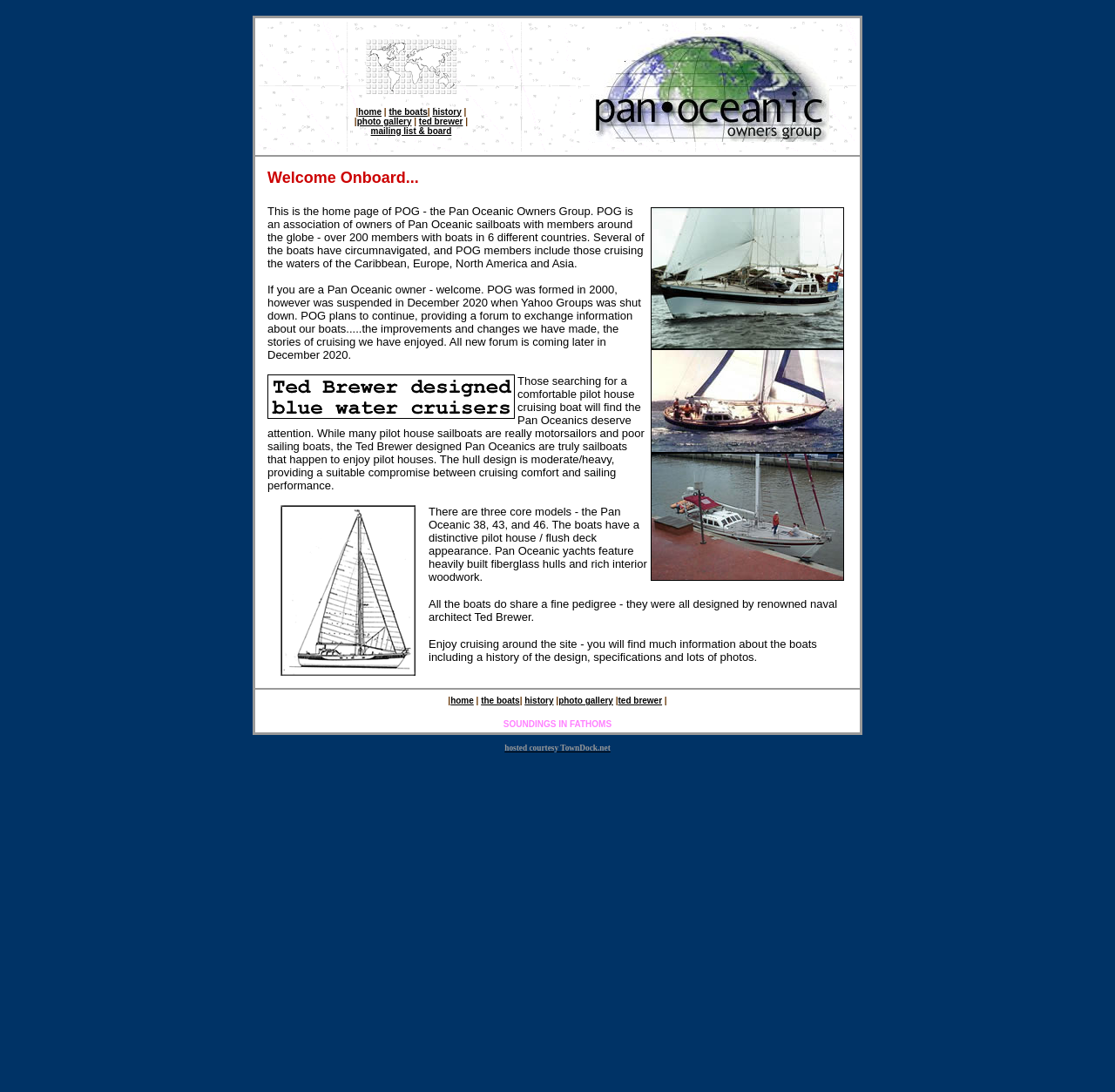What is the name of the naval architect who designed Pan Oceanic yachts?
Please provide a single word or phrase as the answer based on the screenshot.

Ted Brewer